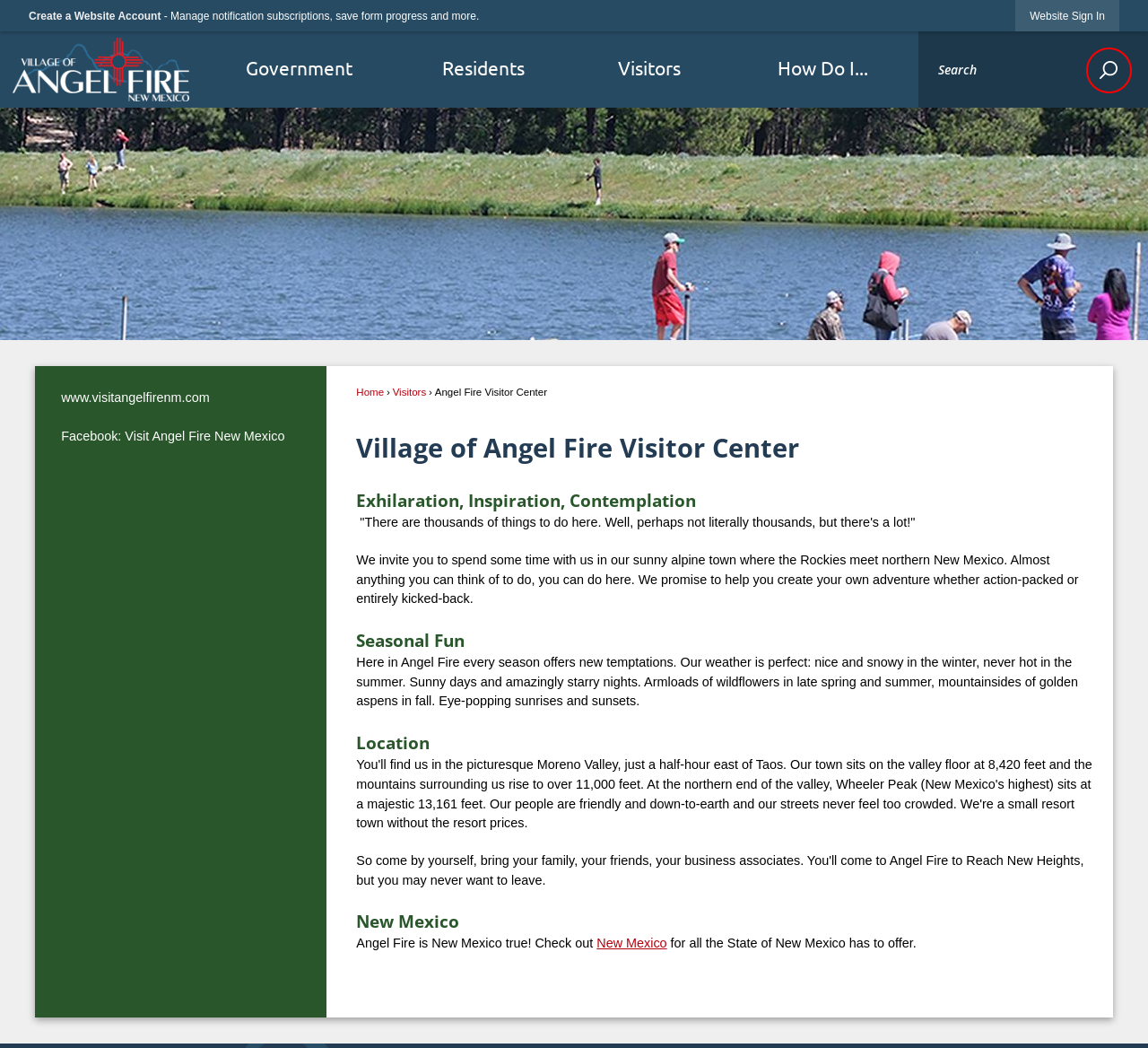Give a concise answer of one word or phrase to the question: 
How many menu items are under 'Government'?

Not specified